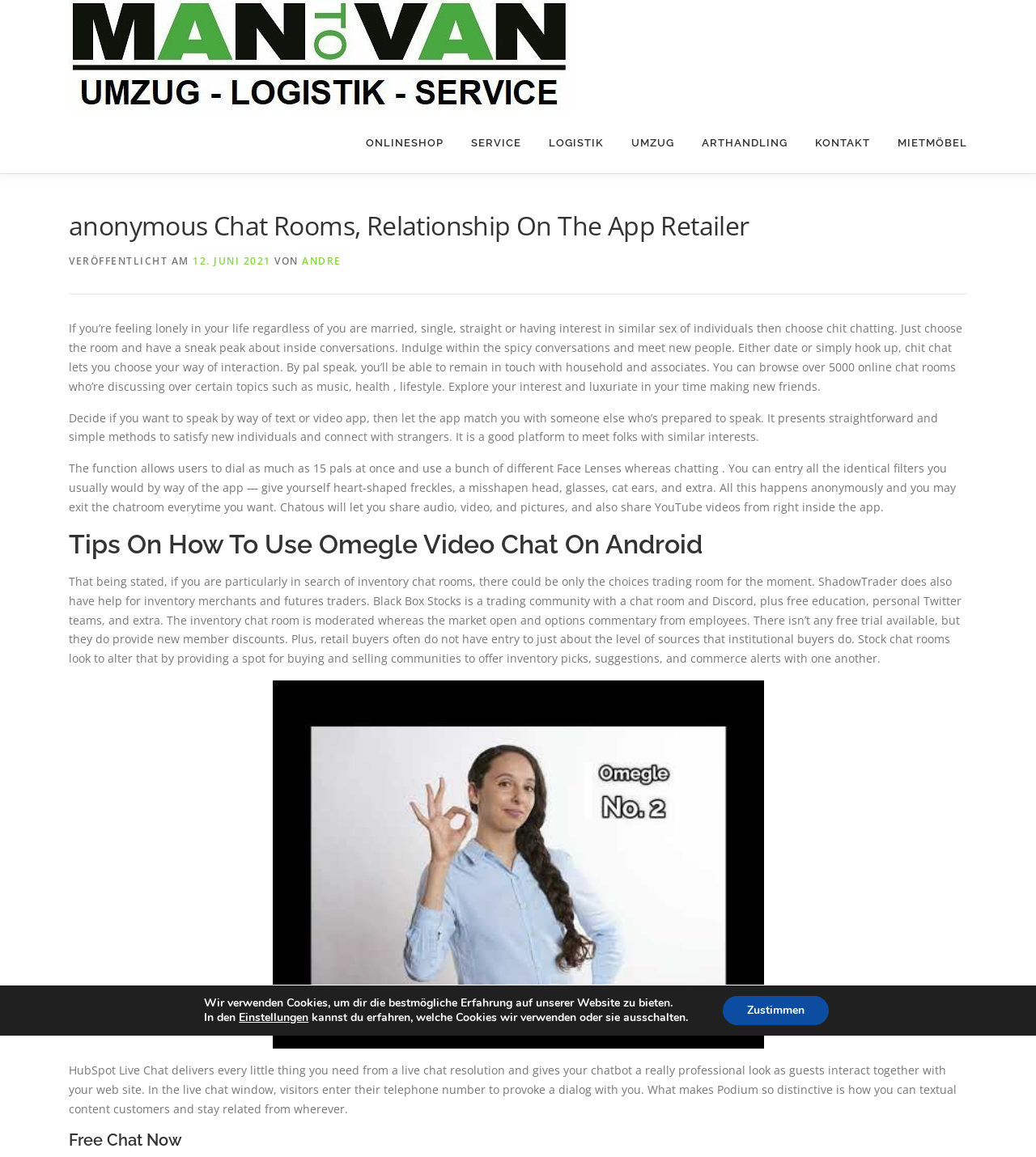Please specify the bounding box coordinates of the element that should be clicked to execute the given instruction: 'Click on the '12. JUNI 2021' link'. Ensure the coordinates are four float numbers between 0 and 1, expressed as [left, top, right, bottom].

[0.186, 0.22, 0.261, 0.231]